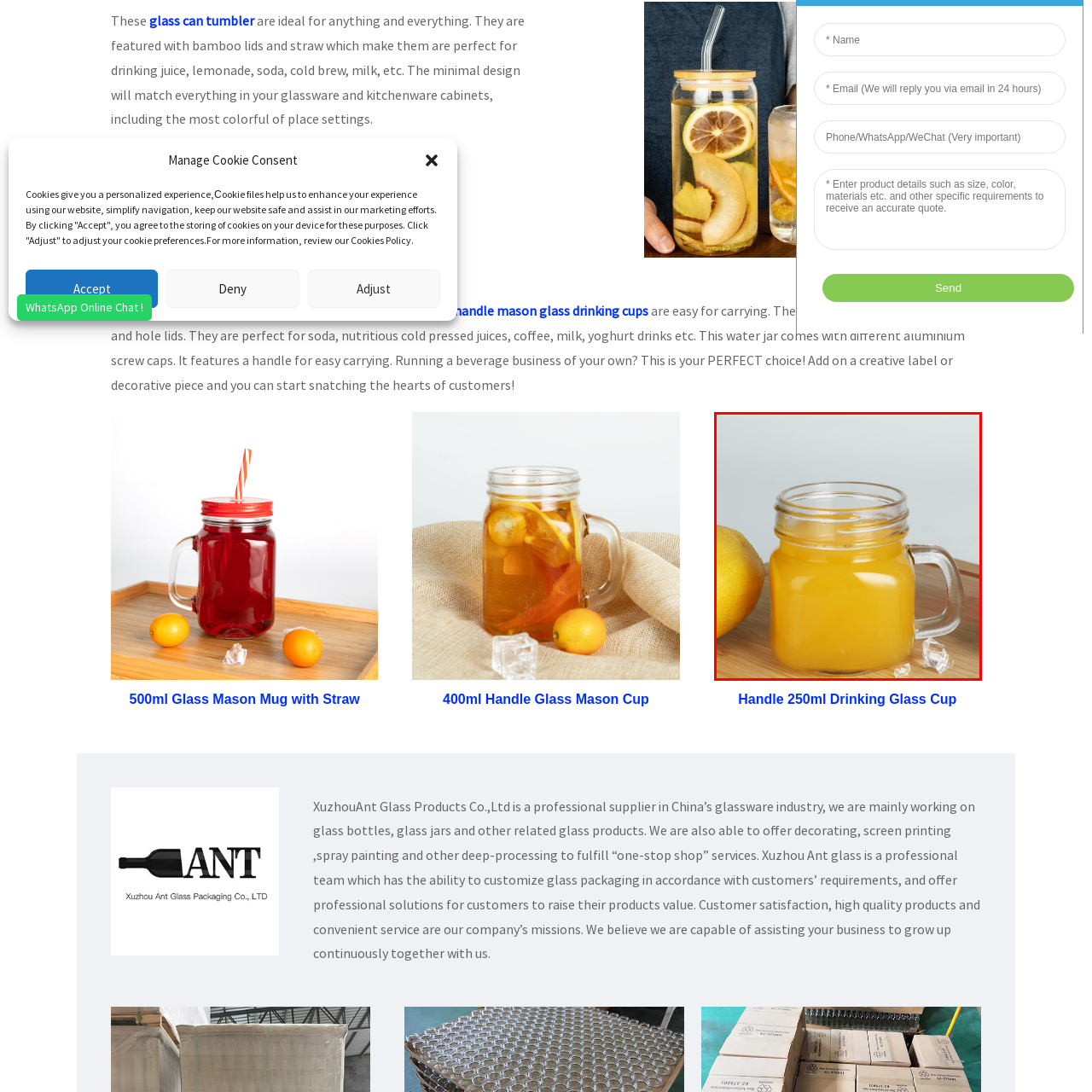Please provide a one-word or phrase response to the following question by examining the image within the red boundary:
What is the purpose of the handle?

Easy to hold